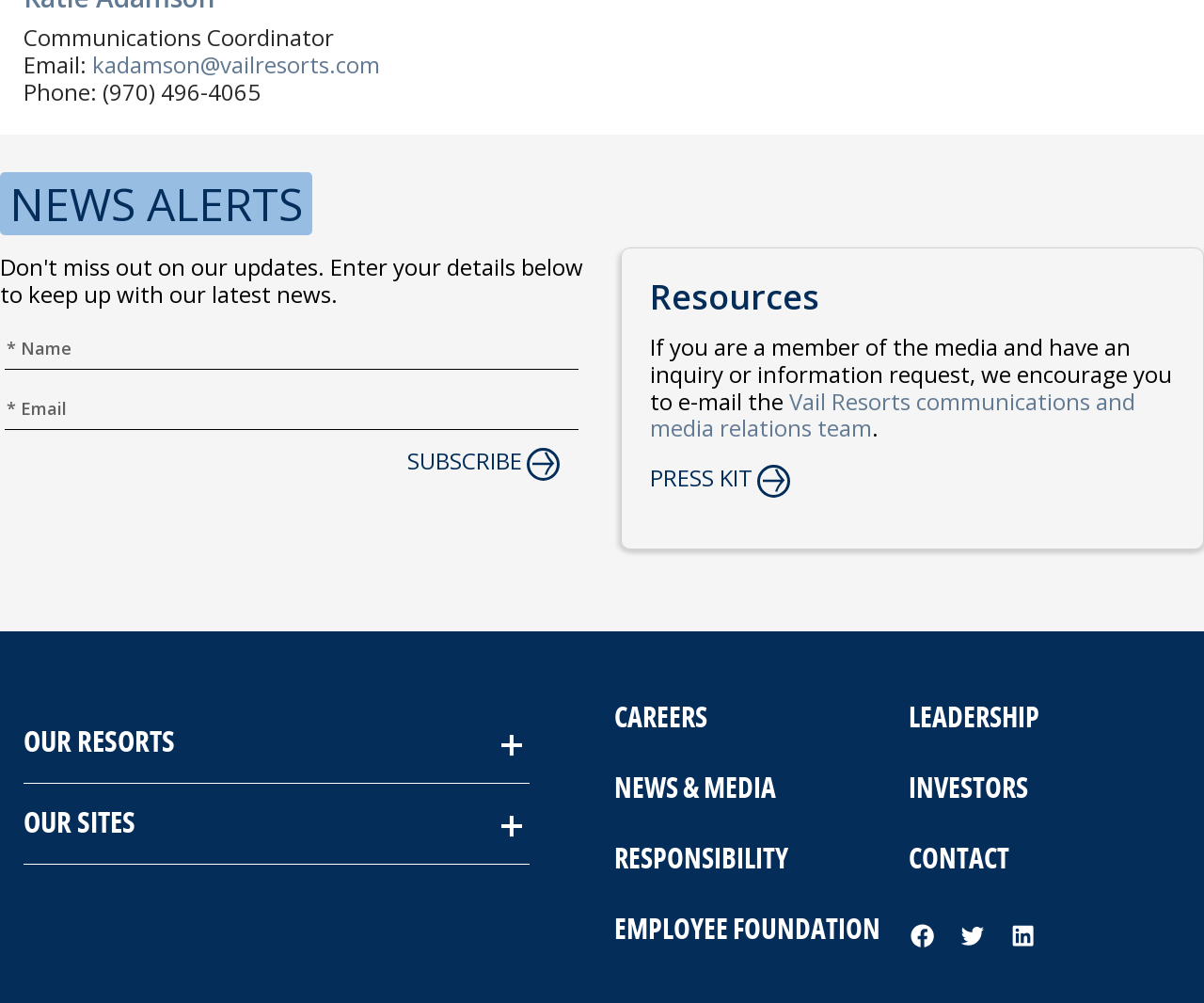Please specify the bounding box coordinates in the format (top-left x, top-left y, bottom-right x, bottom-right y), with all values as floating point numbers between 0 and 1. Identify the bounding box of the UI element described by: Subscribe

[0.338, 0.447, 0.434, 0.474]